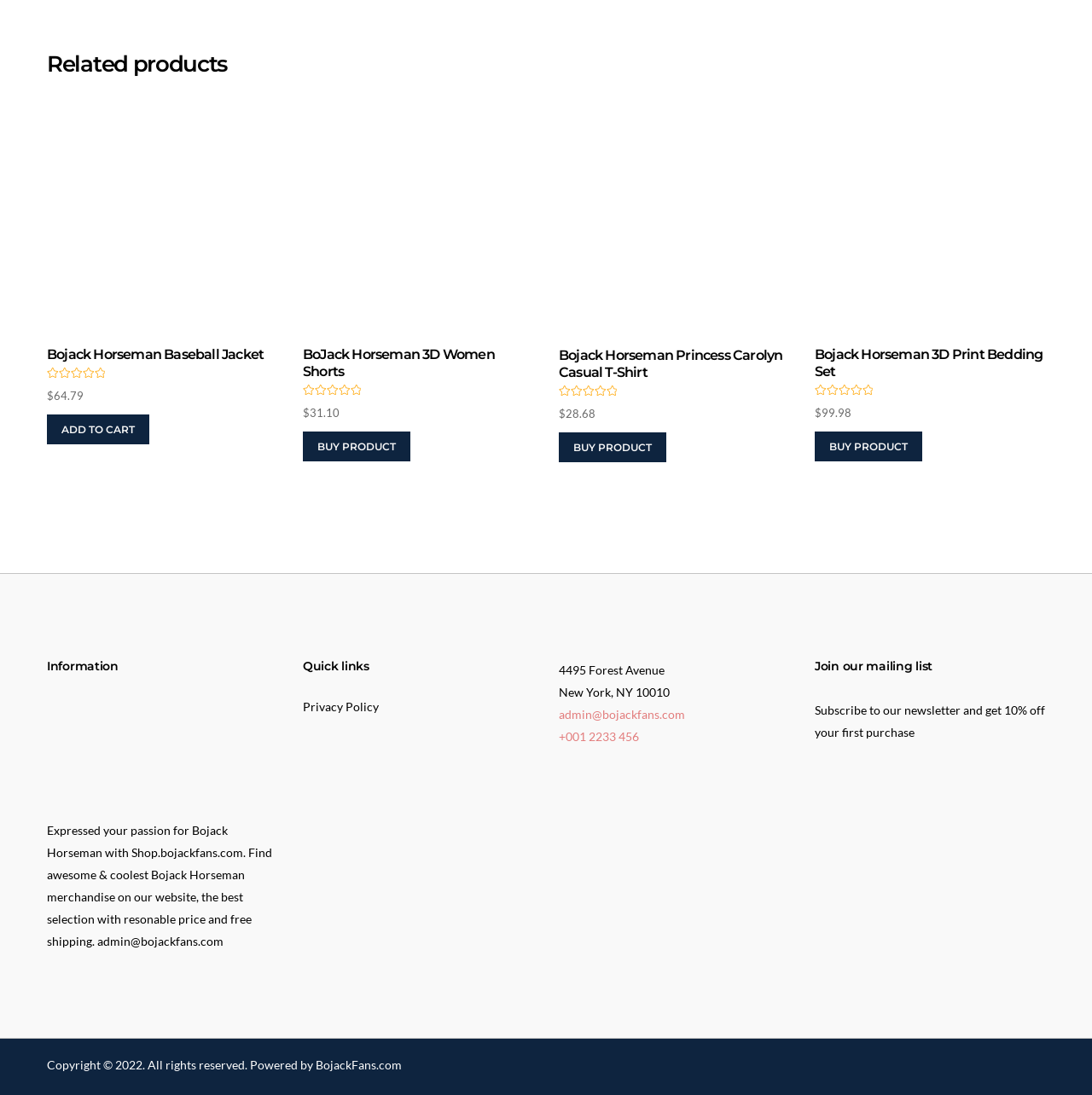Provide the bounding box coordinates of the area you need to click to execute the following instruction: "View the information about Coronavirus".

None